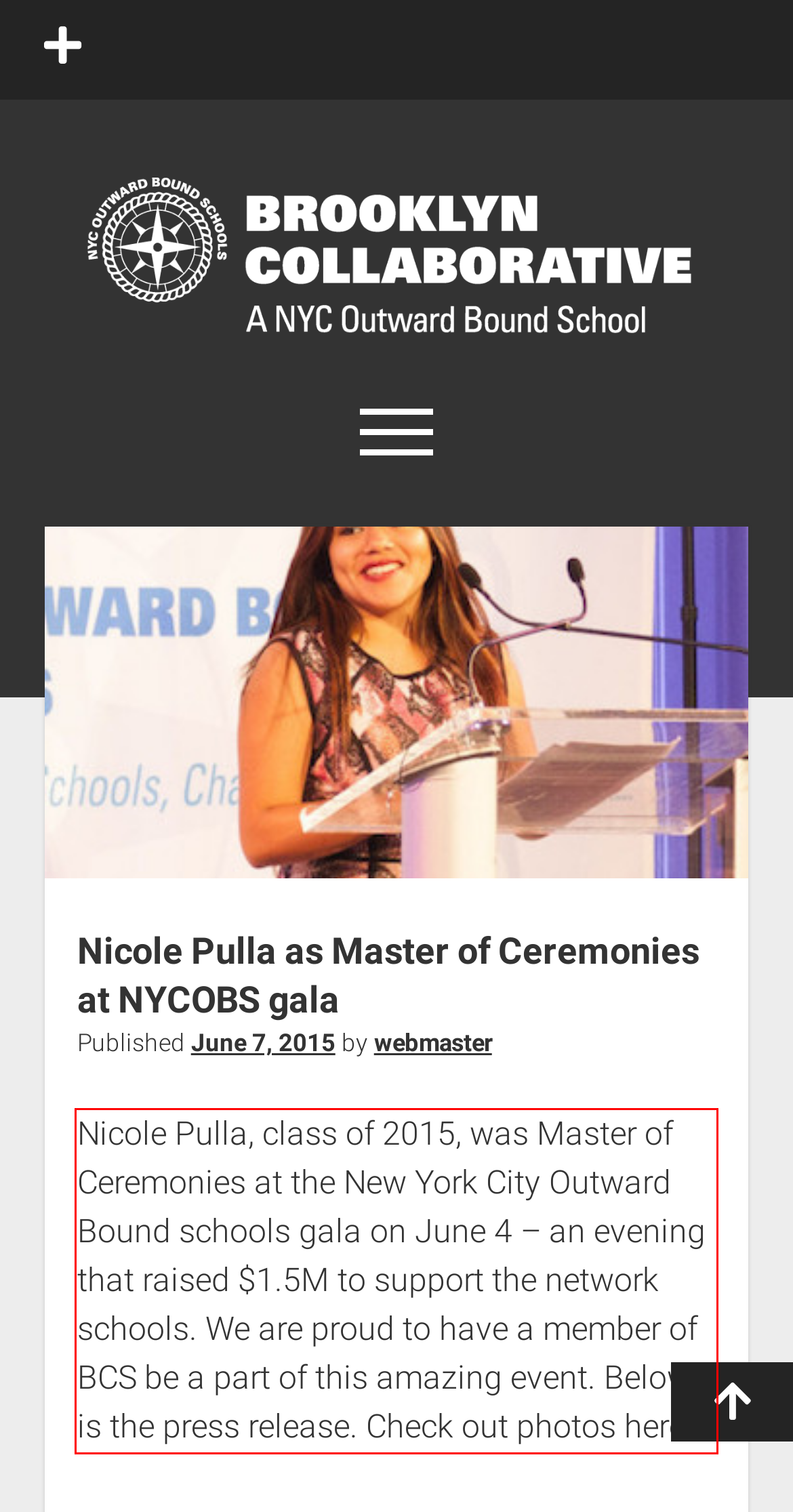Please perform OCR on the text content within the red bounding box that is highlighted in the provided webpage screenshot.

Nicole Pulla, class of 2015, was Master of Ceremonies at the New York City Outward Bound schools gala on June 4 – an evening that raised $1.5M to support the network schools. We are proud to have a member of BCS be a part of this amazing event. Below is the press release. Check out photos here.